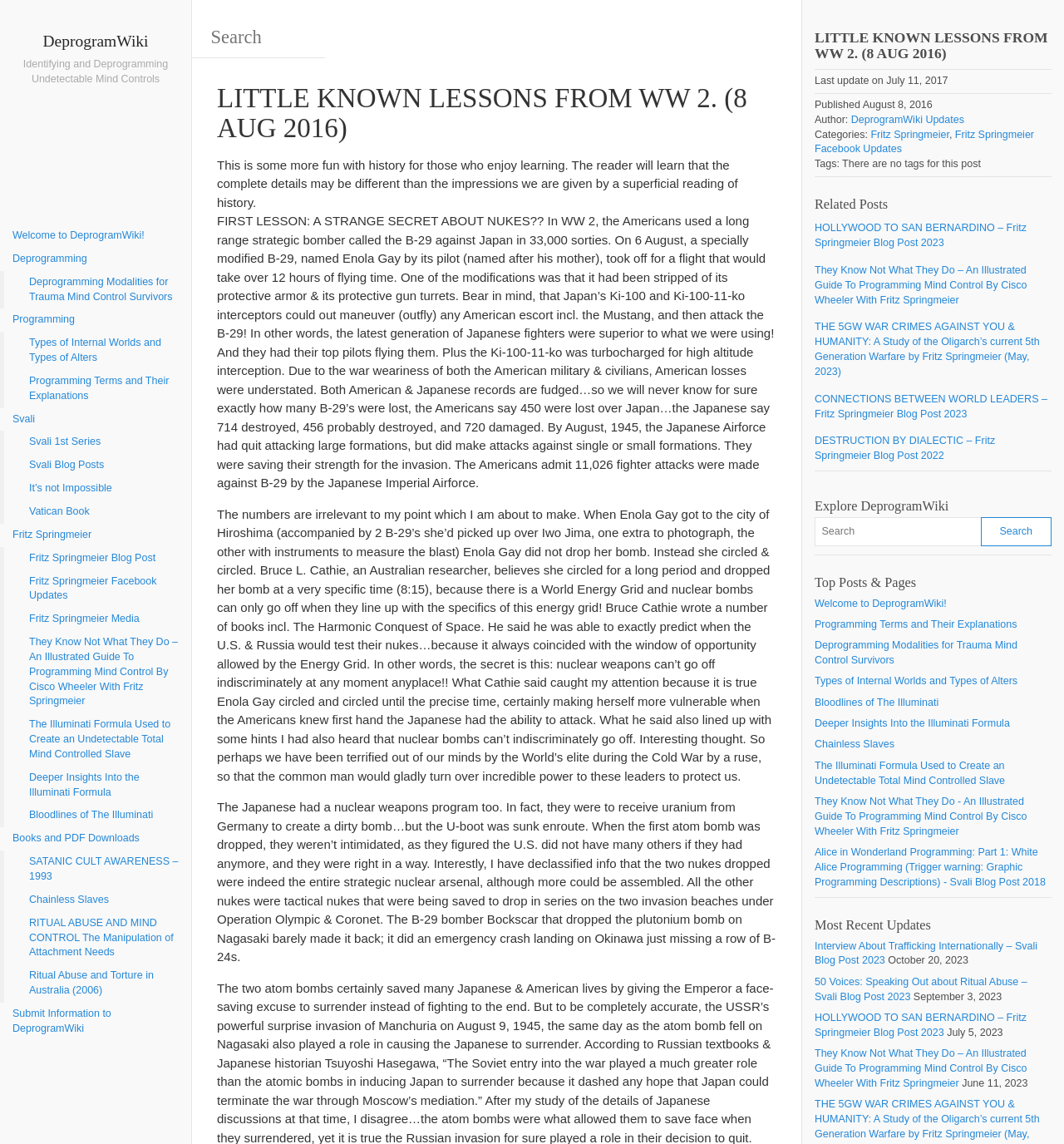Pinpoint the bounding box coordinates of the clickable element needed to complete the instruction: "Check the most recent updates". The coordinates should be provided as four float numbers between 0 and 1: [left, top, right, bottom].

[0.766, 0.803, 0.988, 0.816]